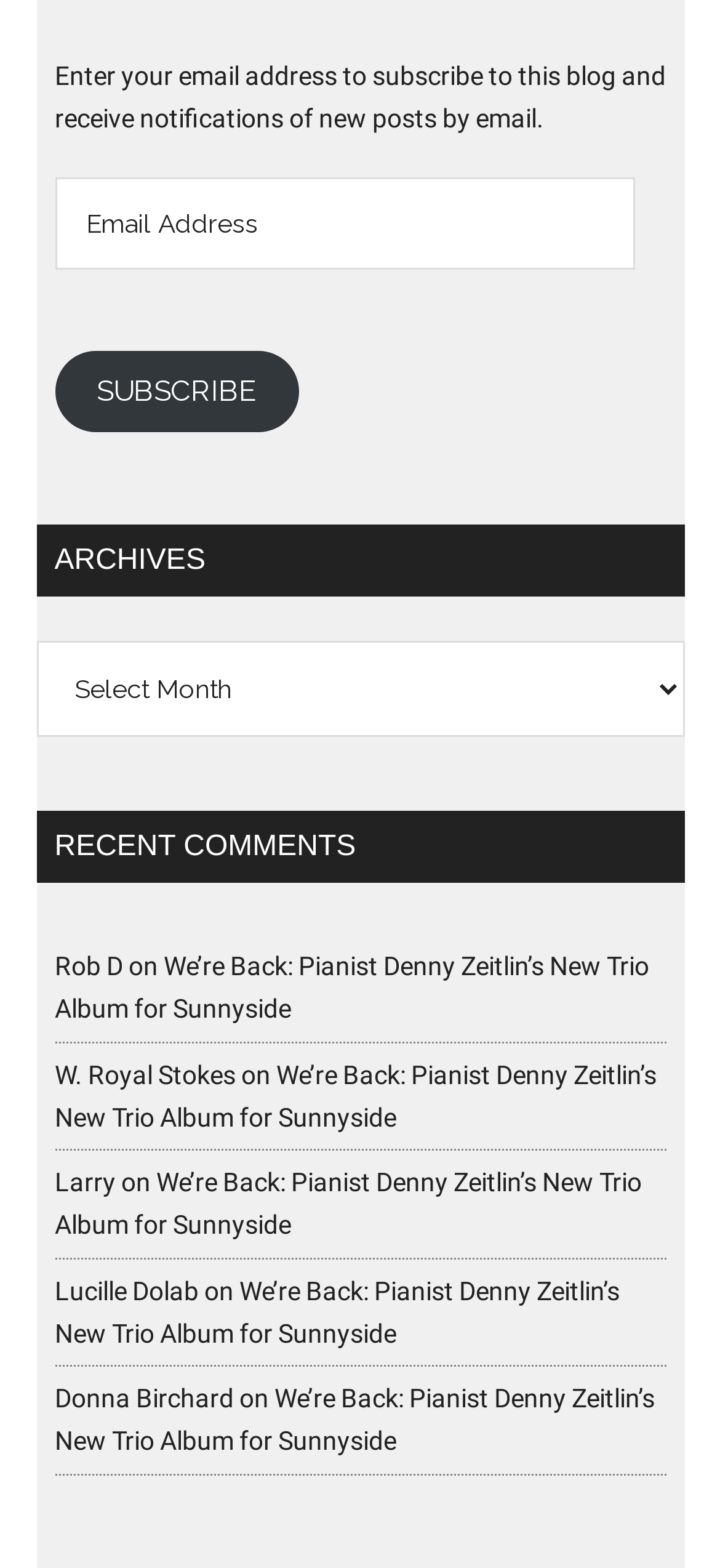Identify the bounding box of the HTML element described here: "Subscribe". Provide the coordinates as four float numbers between 0 and 1: [left, top, right, bottom].

[0.076, 0.224, 0.417, 0.276]